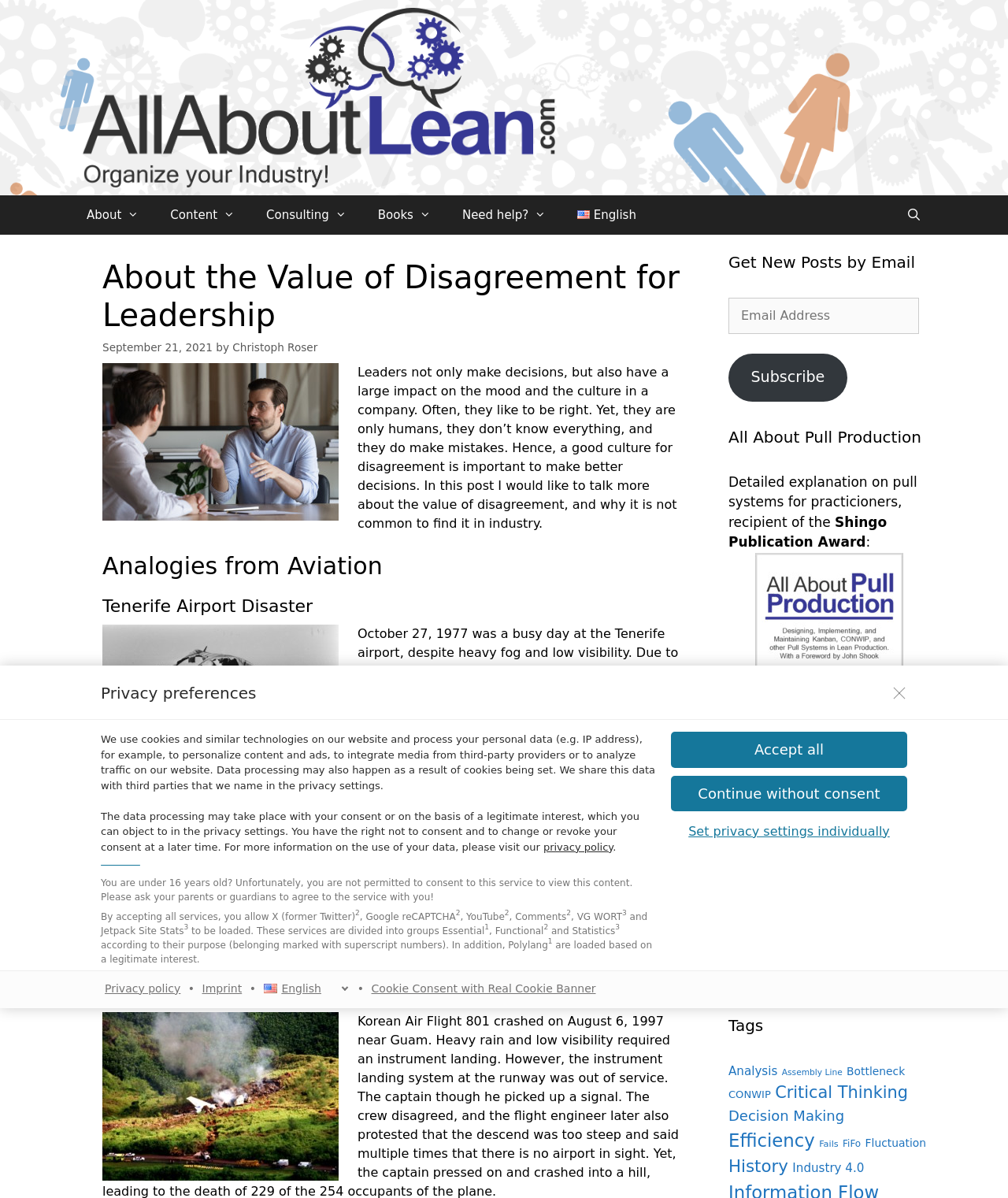Locate the bounding box coordinates of the region to be clicked to comply with the following instruction: "View the 'Analysis' tag". The coordinates must be four float numbers between 0 and 1, in the form [left, top, right, bottom].

[0.723, 0.888, 0.771, 0.9]